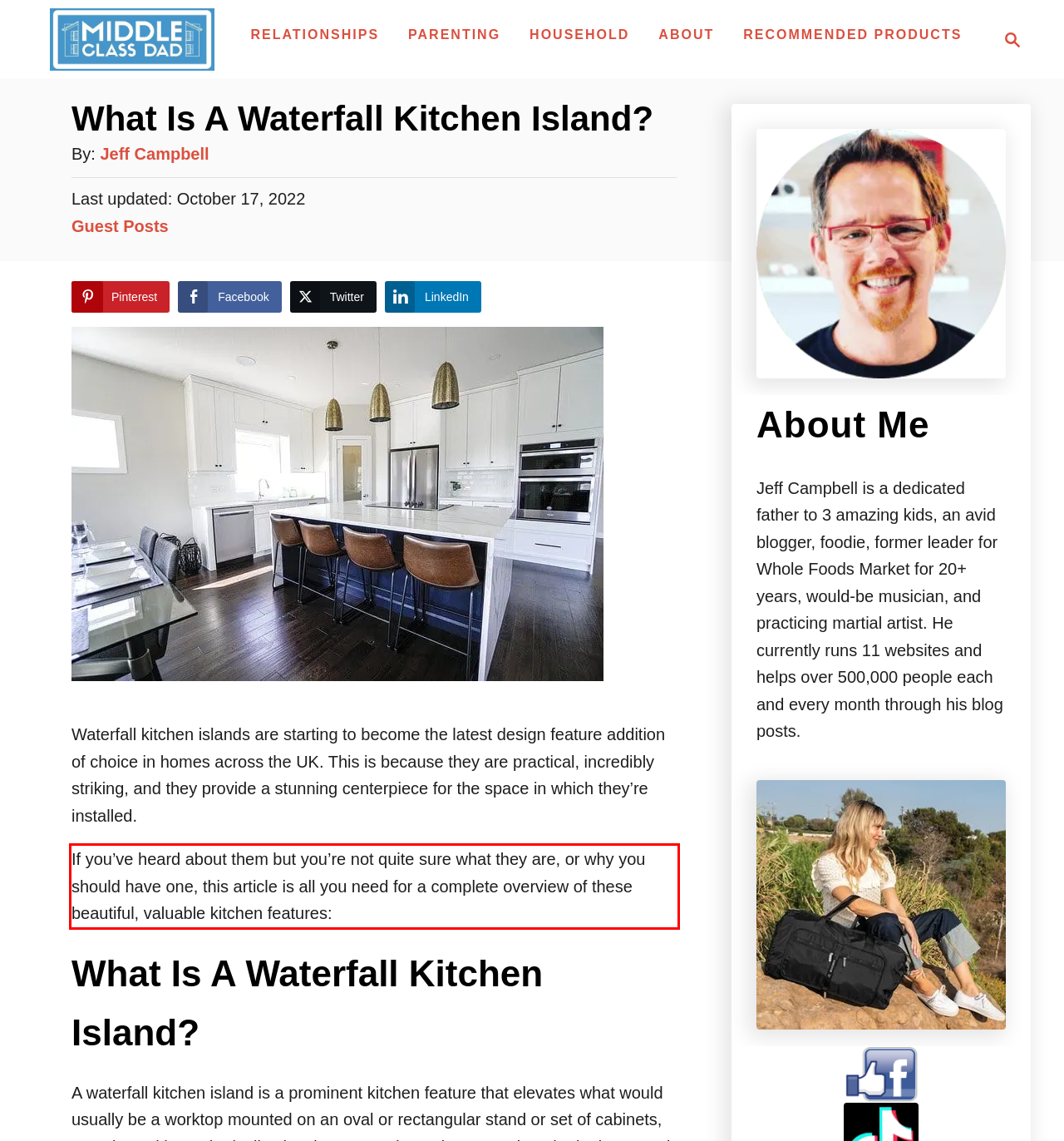You are given a screenshot showing a webpage with a red bounding box. Perform OCR to capture the text within the red bounding box.

If you’ve heard about them but you’re not quite sure what they are, or why you should have one, this article is all you need for a complete overview of these beautiful, valuable kitchen features: